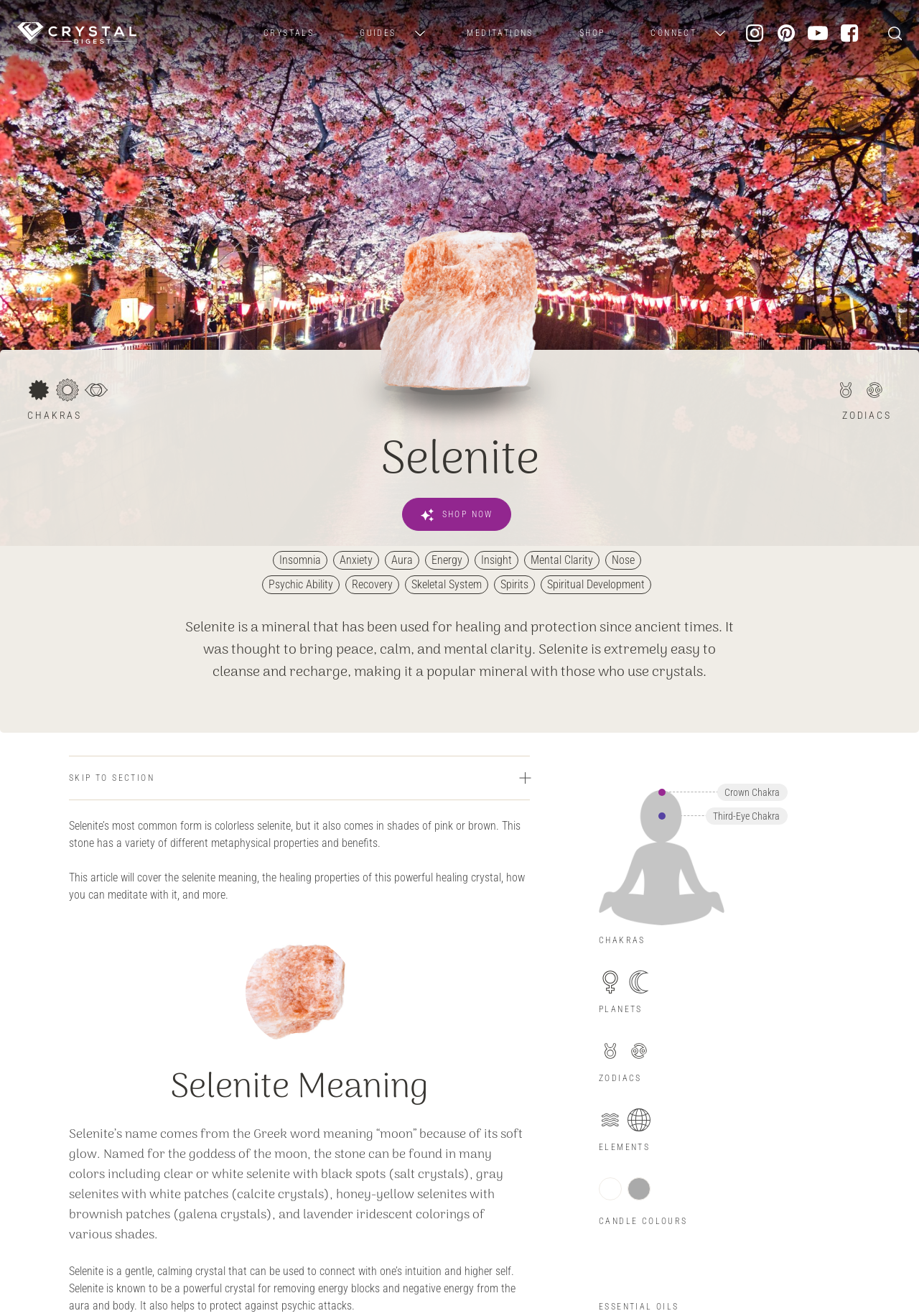Determine the bounding box coordinates of the element's region needed to click to follow the instruction: "Search for something". Provide these coordinates as four float numbers between 0 and 1, formatted as [left, top, right, bottom].

[0.019, 0.33, 0.981, 0.369]